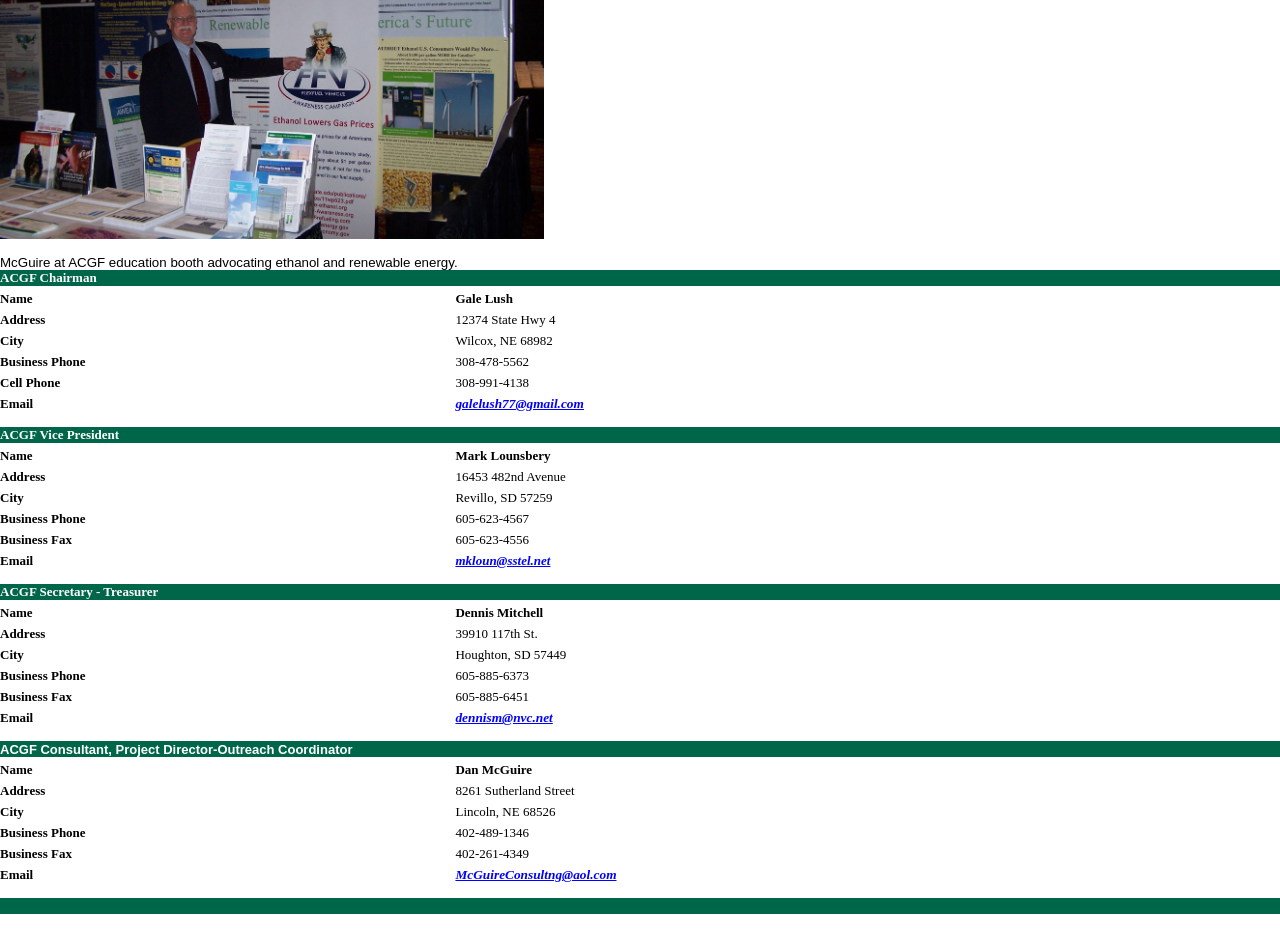Based on the image, please elaborate on the answer to the following question:
What is the email address of Gale Lush?

The row containing the label 'Email' has a grid cell with the text 'galelush77@gmail.com', which is likely the email address of Gale Lush.